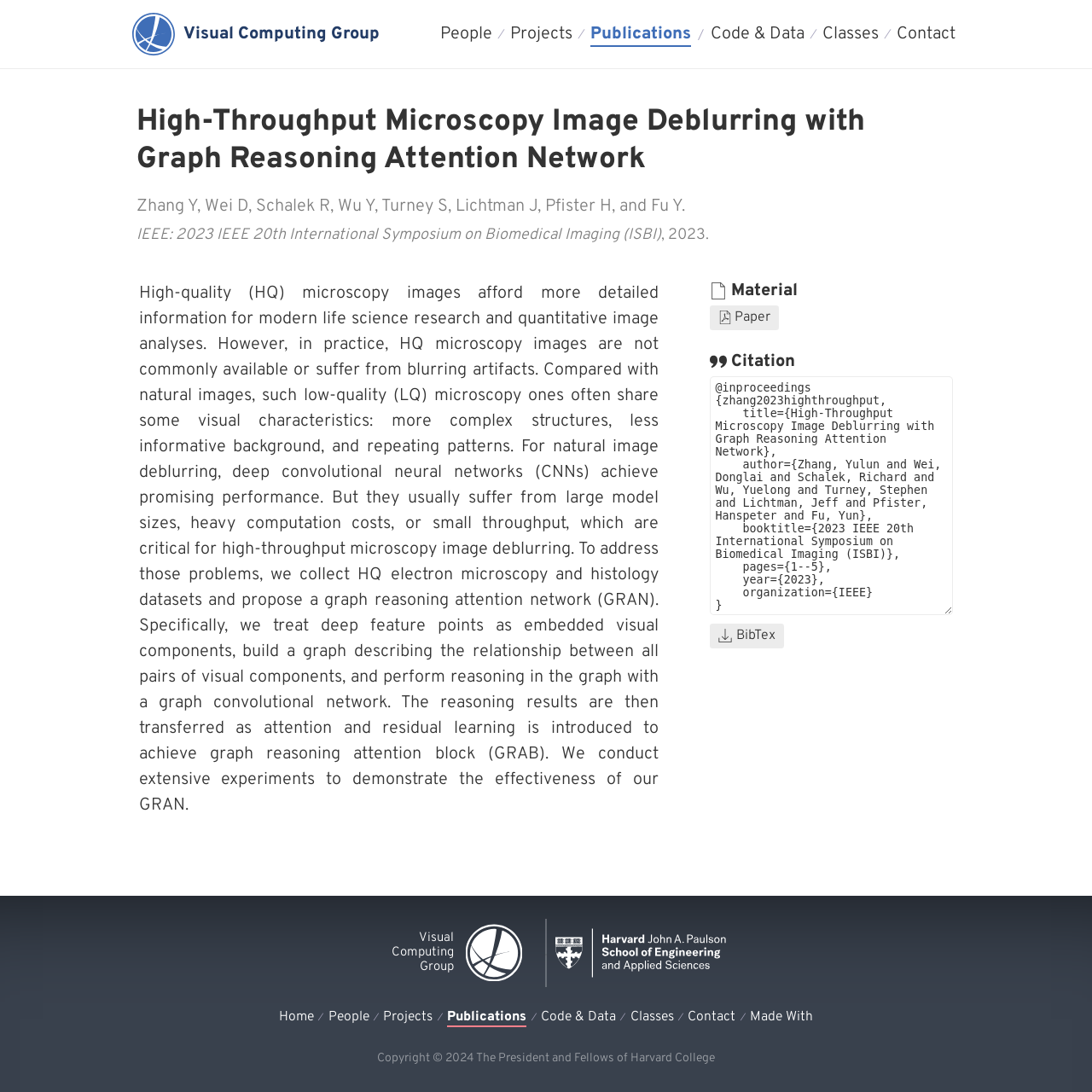Provide a single word or phrase answer to the question: 
What is the title of the research paper?

High-Throughput Microscopy Image Deblurring with Graph Reasoning Attention Network